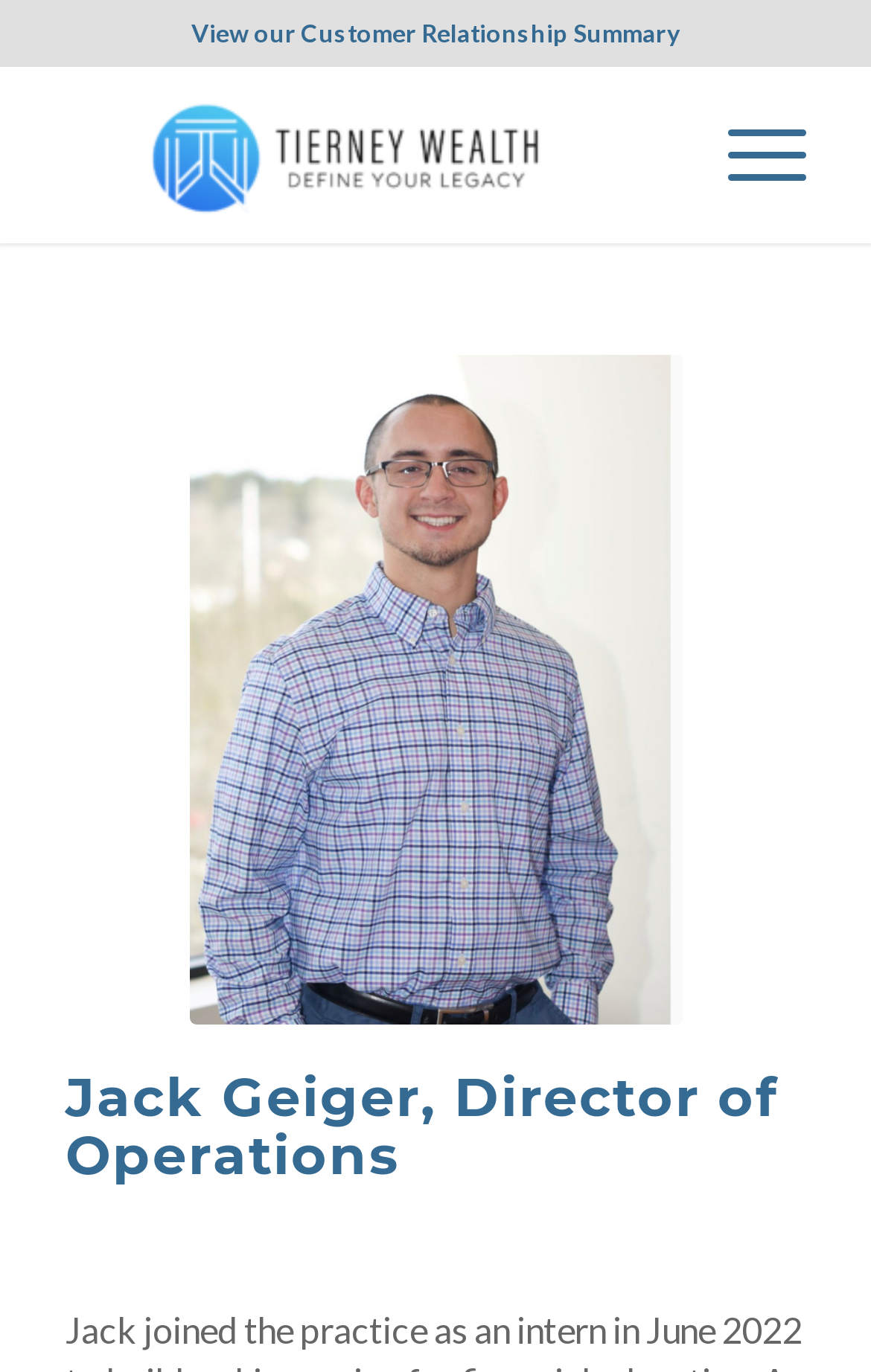What is the name of the person on this webpage?
From the image, provide a succinct answer in one word or a short phrase.

Jack Geiger